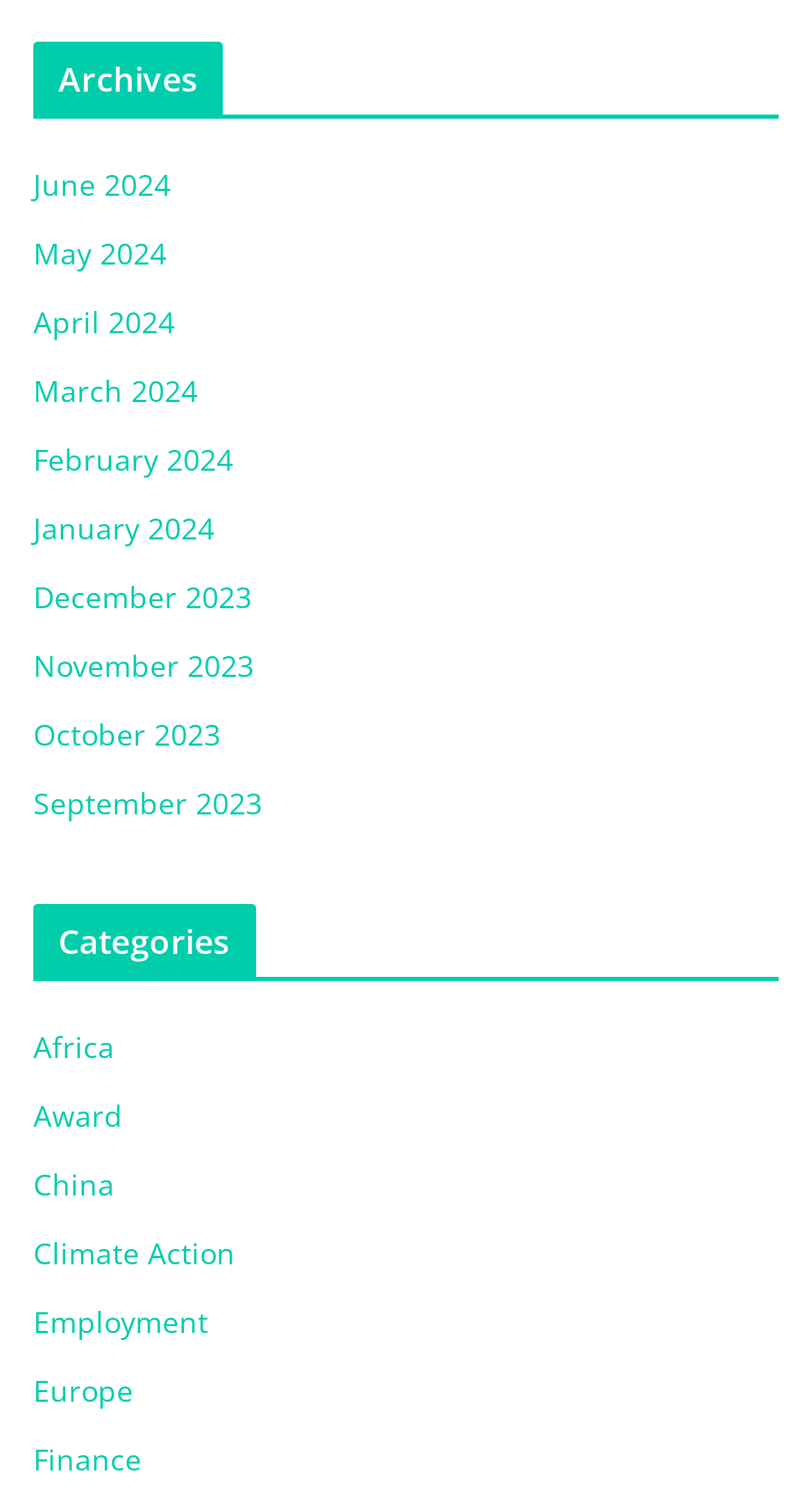Answer the question in a single word or phrase:
Is the 'Climate Action' category listed?

Yes